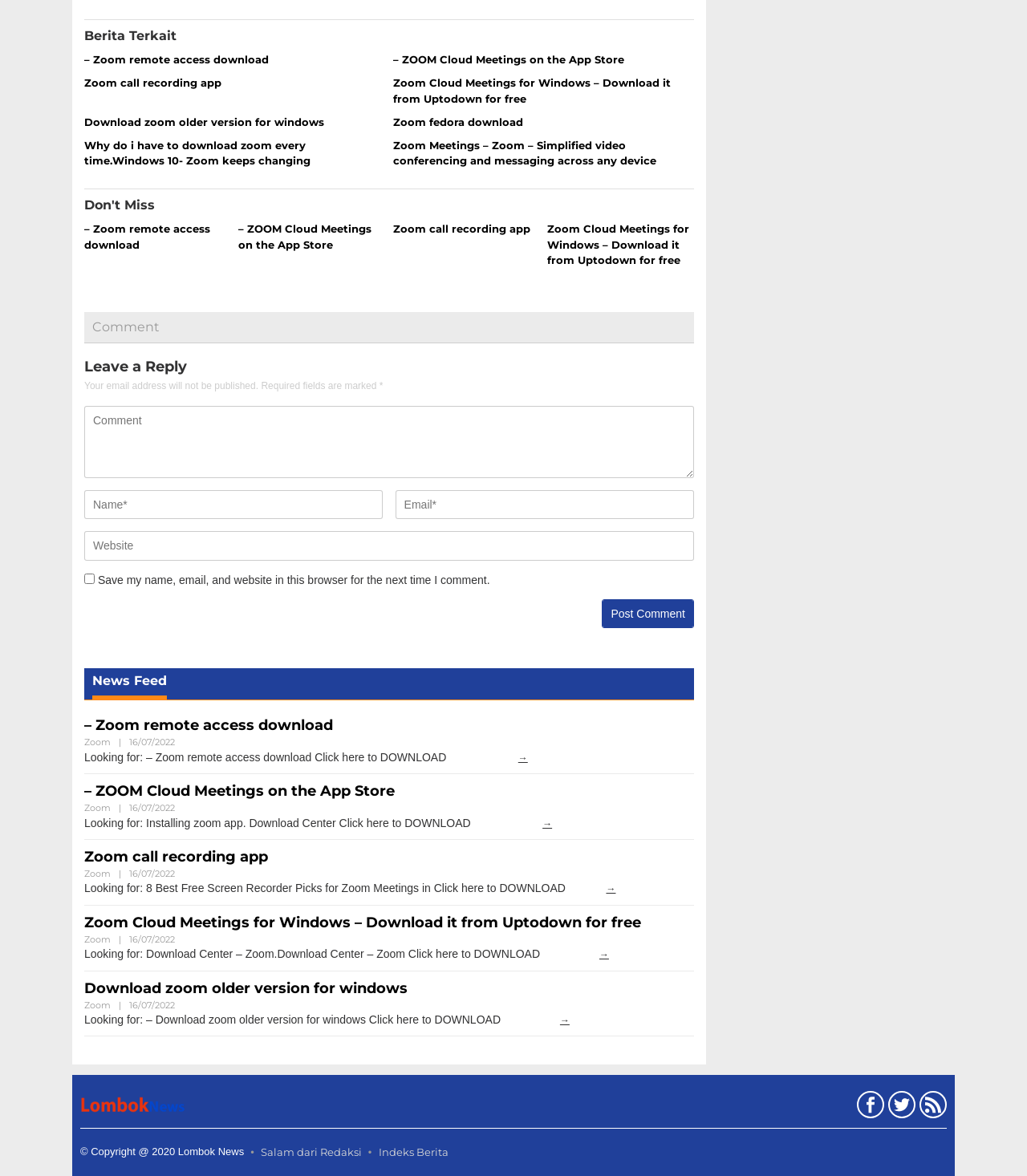Answer succinctly with a single word or phrase:
How many years of experience does the author have in teaching mathematics?

30 years